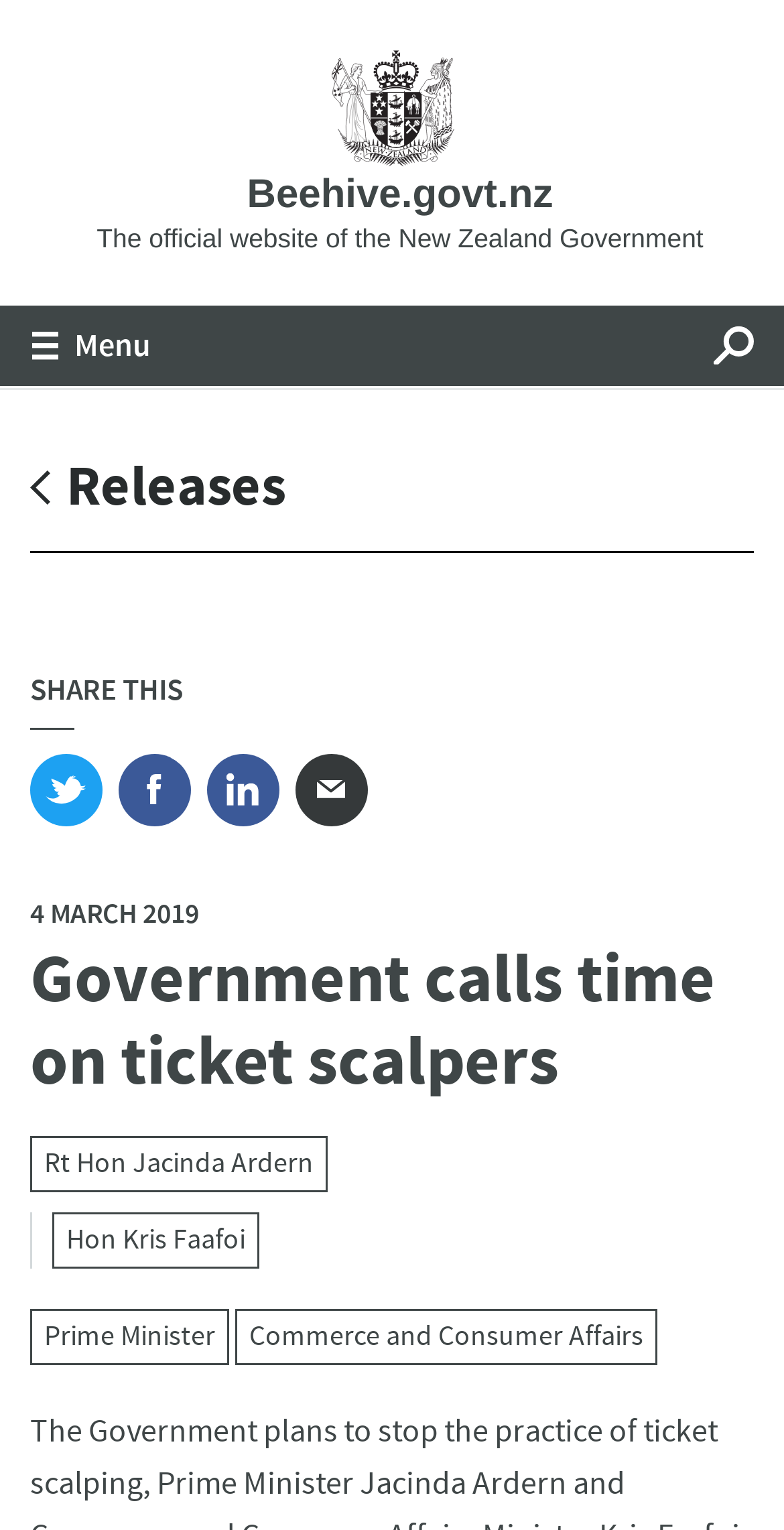Provide a short answer to the following question with just one word or phrase: What is the official website of the New Zealand Government?

Beehive.govt.nz